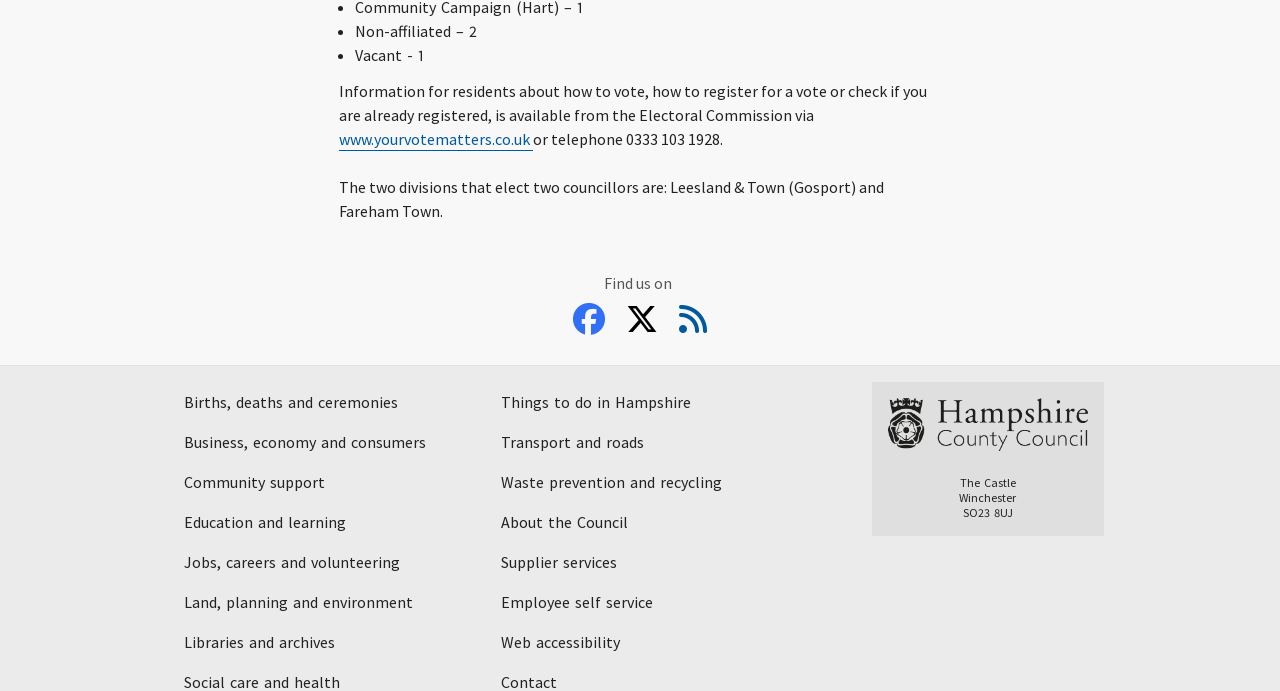Please provide the bounding box coordinates for the element that needs to be clicked to perform the instruction: "Explore Things to do in Hampshire". The coordinates must consist of four float numbers between 0 and 1, formatted as [left, top, right, bottom].

[0.385, 0.553, 0.615, 0.611]